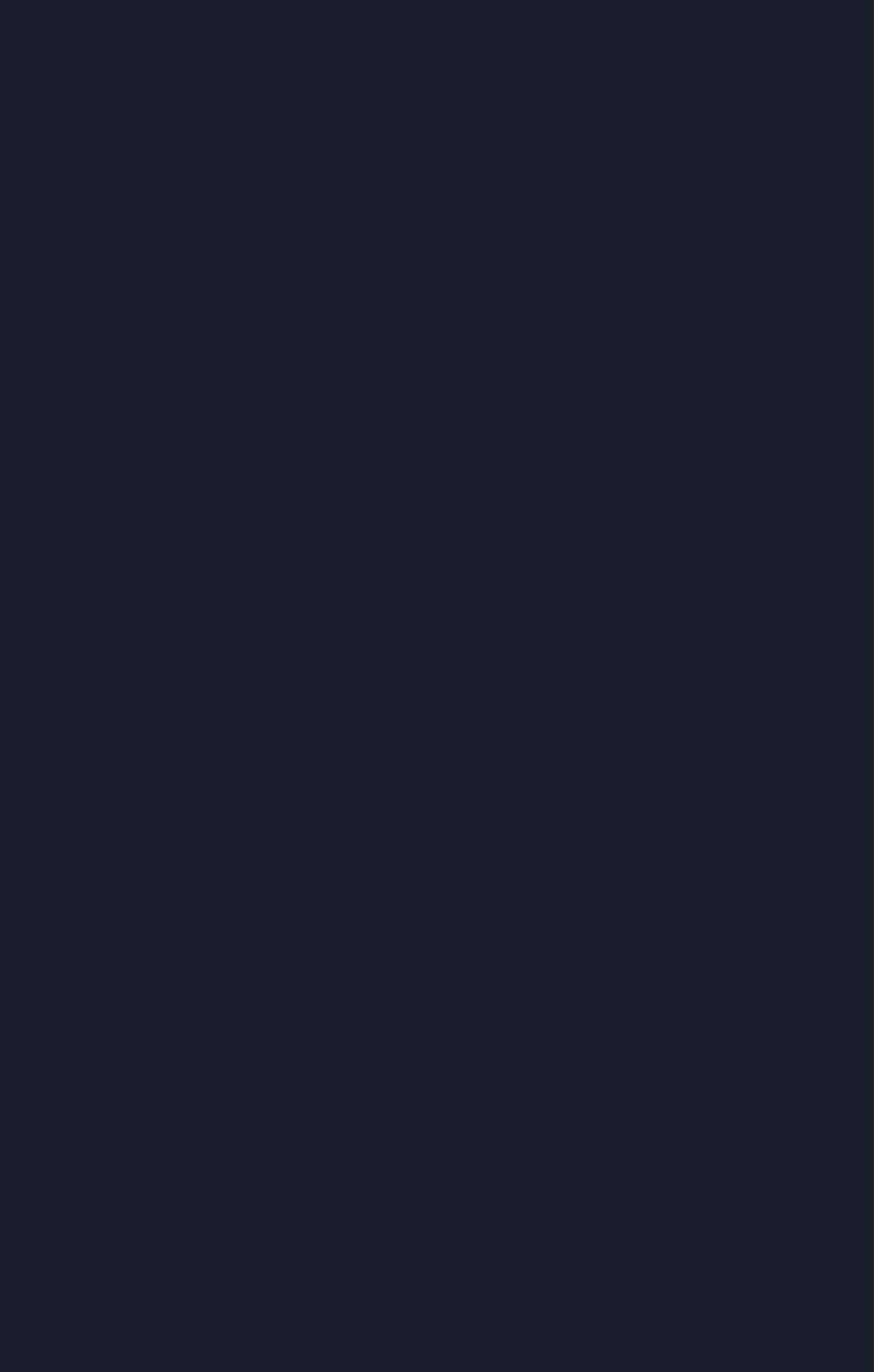What is the title of the latest newsletter?
Look at the image and answer the question using a single word or phrase.

Newsletter #17